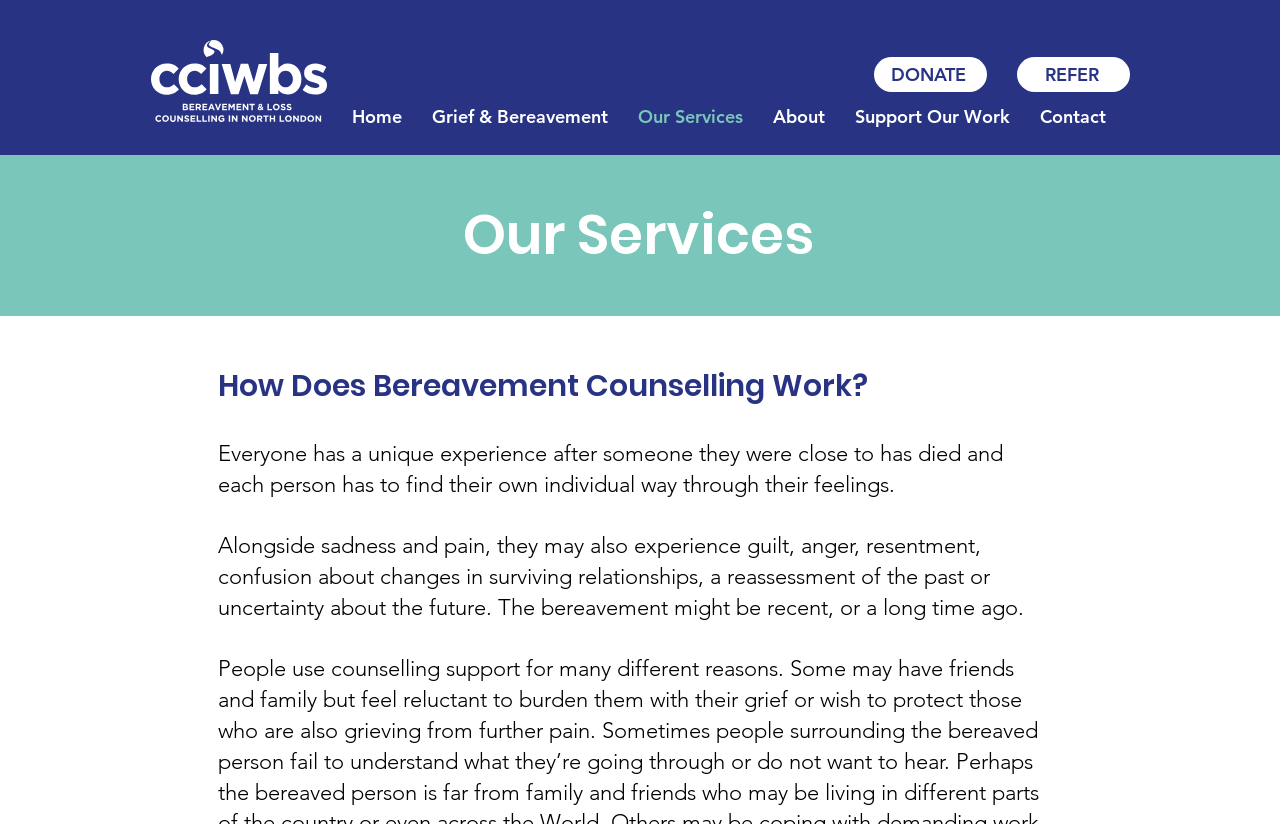Respond with a single word or phrase to the following question:
What is the focus of the counselling service?

Individual way through feelings